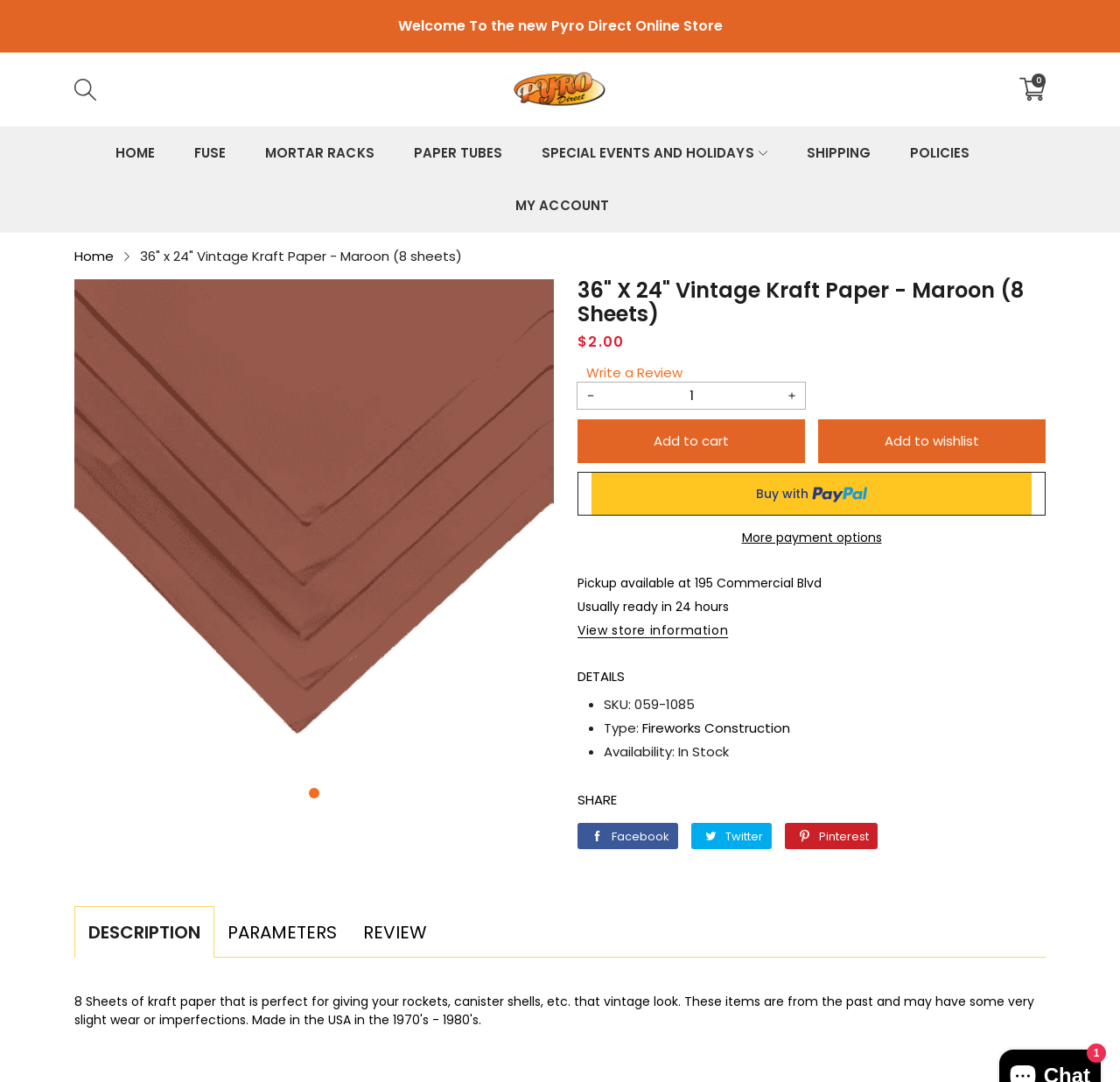What is the color of the paper?
Could you answer the question in a detailed manner, providing as much information as possible?

The webpage is about a product called '36" x 24" Vintage Kraft Paper - Maroon (8 sheets)', and the color of the paper is mentioned as 'Maroon'.